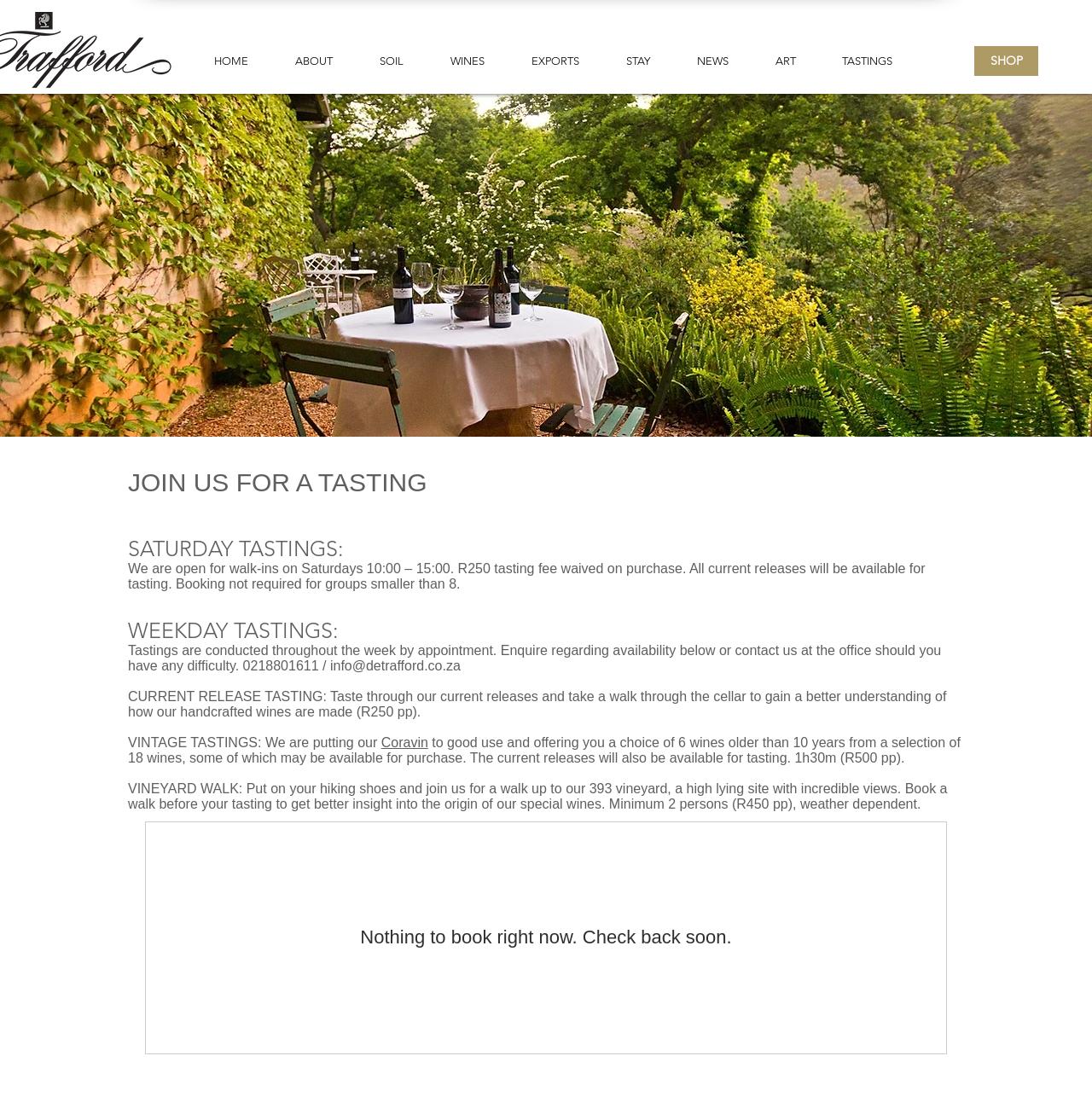What is the tasting fee on Saturdays?
Offer a detailed and exhaustive answer to the question.

According to the webpage, on Saturdays, the tasting fee is R250, which is waived on purchase. This information is found in the section describing Saturday tastings.